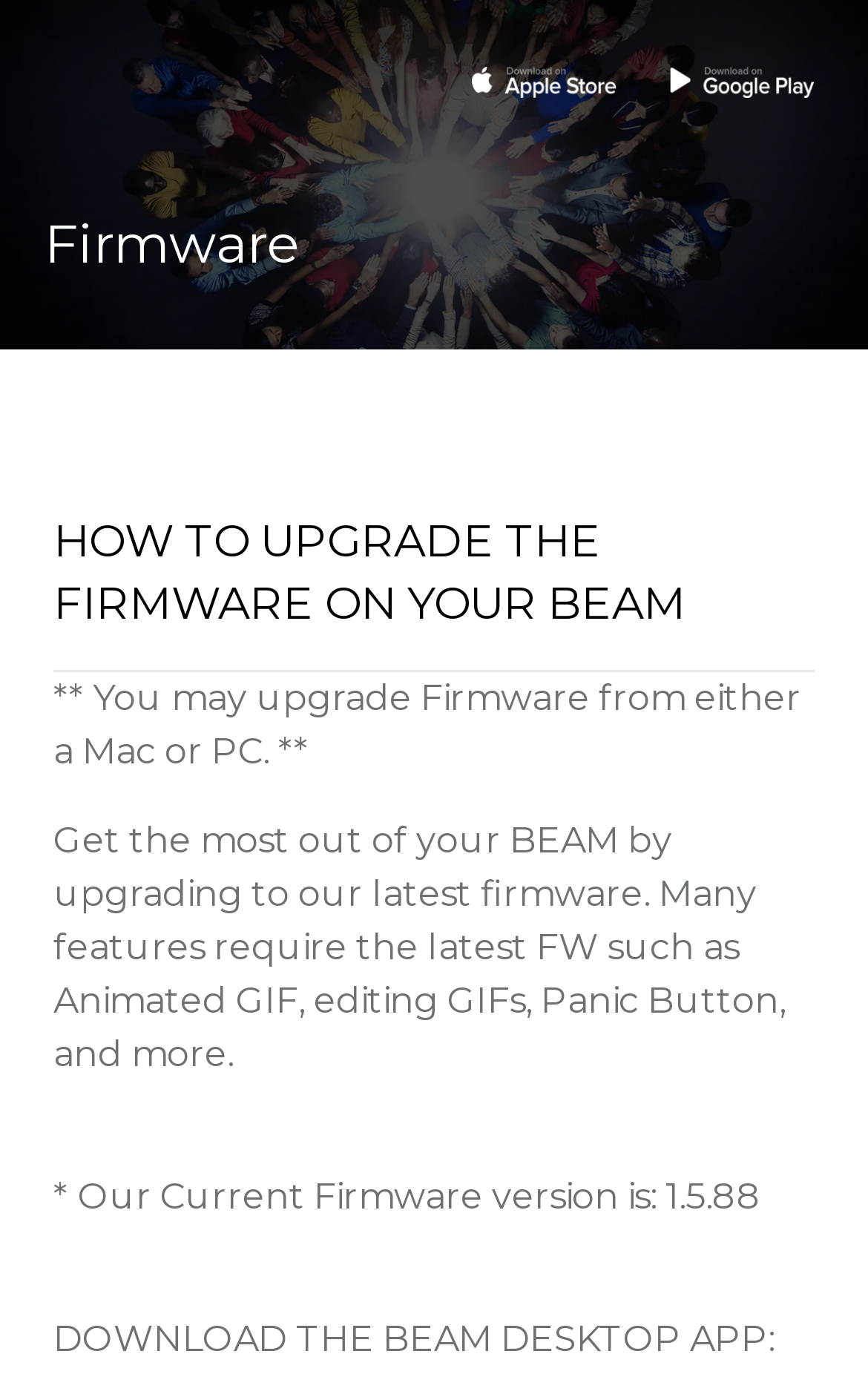Analyze the image and give a detailed response to the question:
What platforms can be used to upgrade firmware?

The webpage mentions that users may upgrade firmware from either a Mac or PC, as stated in the StaticText element with the text '** You may upgrade Firmware from either a Mac or PC. **'.